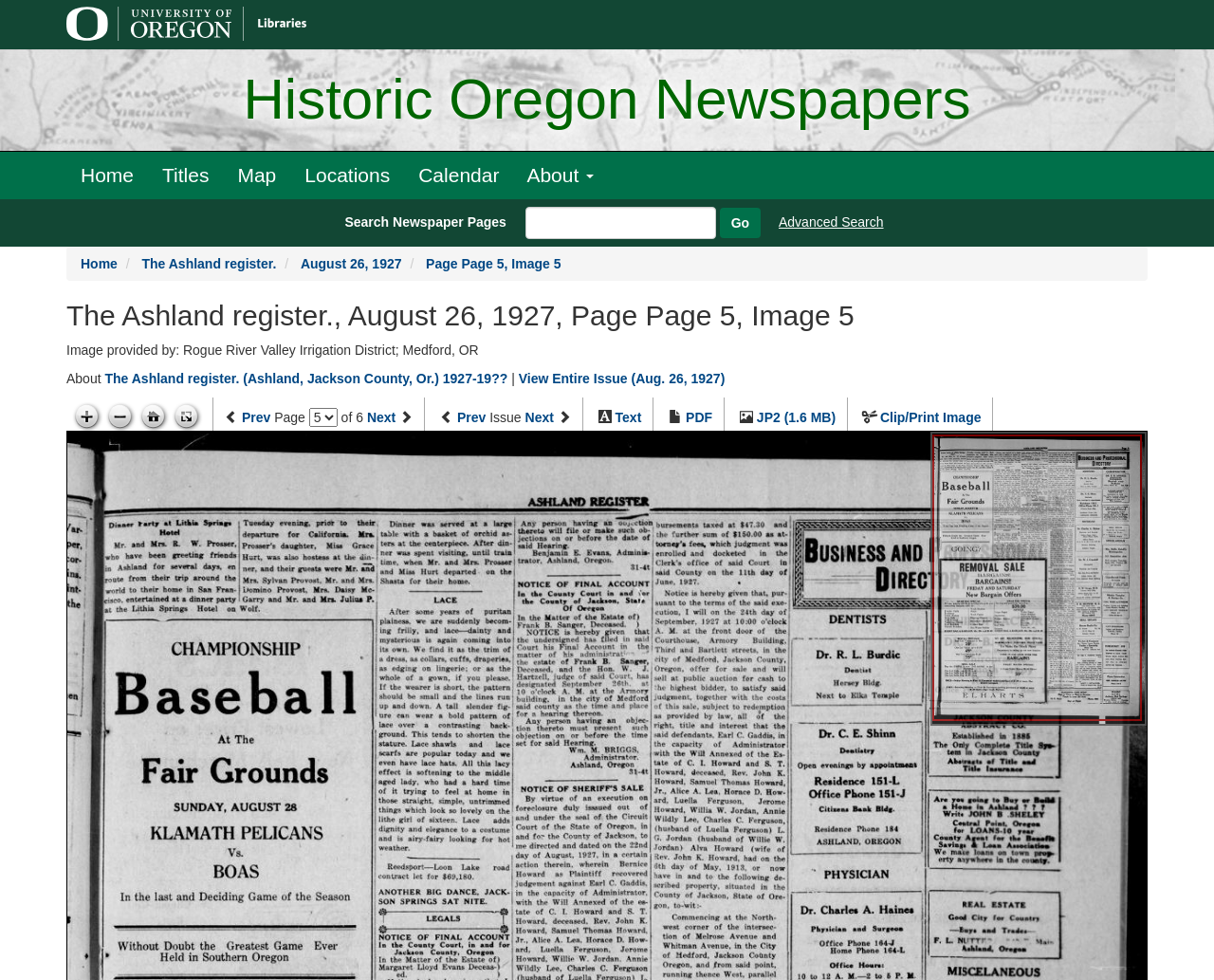Identify the bounding box coordinates of the part that should be clicked to carry out this instruction: "Zoom in".

[0.057, 0.409, 0.085, 0.442]